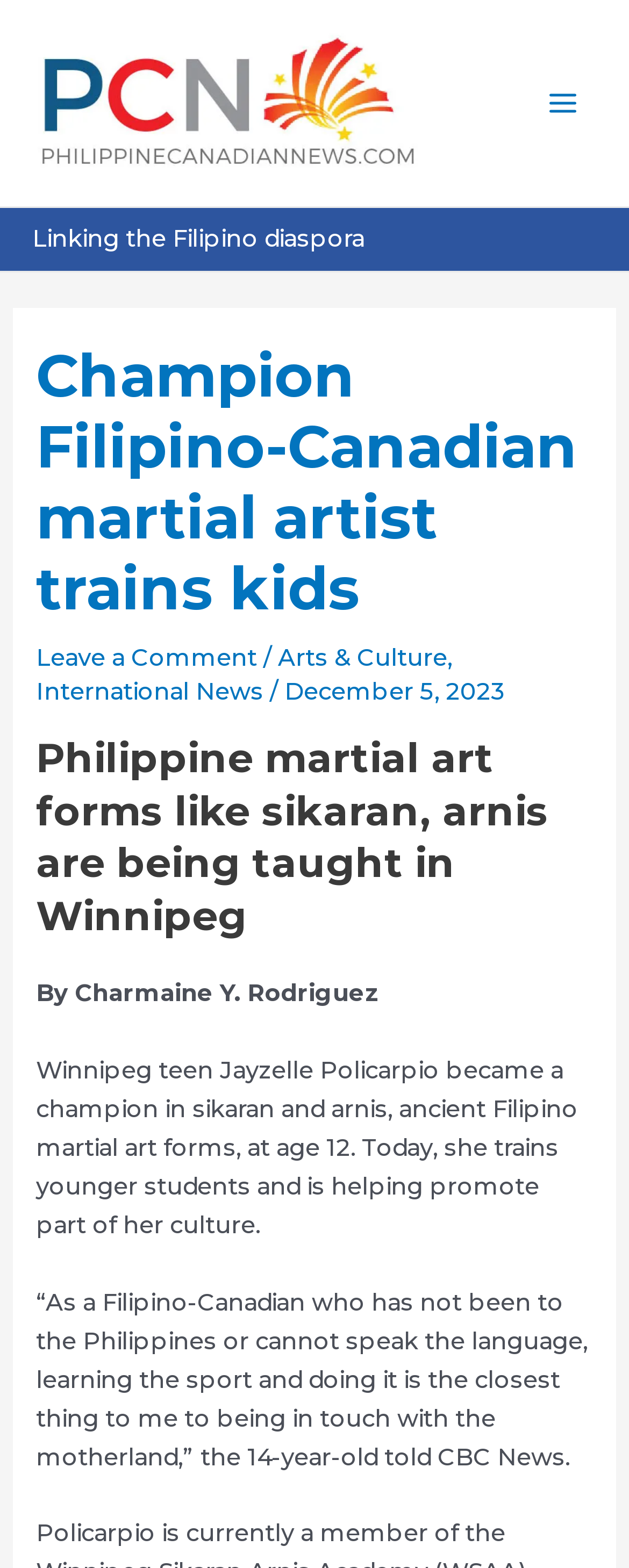Please find the bounding box coordinates (top-left x, top-left y, bottom-right x, bottom-right y) in the screenshot for the UI element described as follows: International News

[0.058, 0.432, 0.419, 0.45]